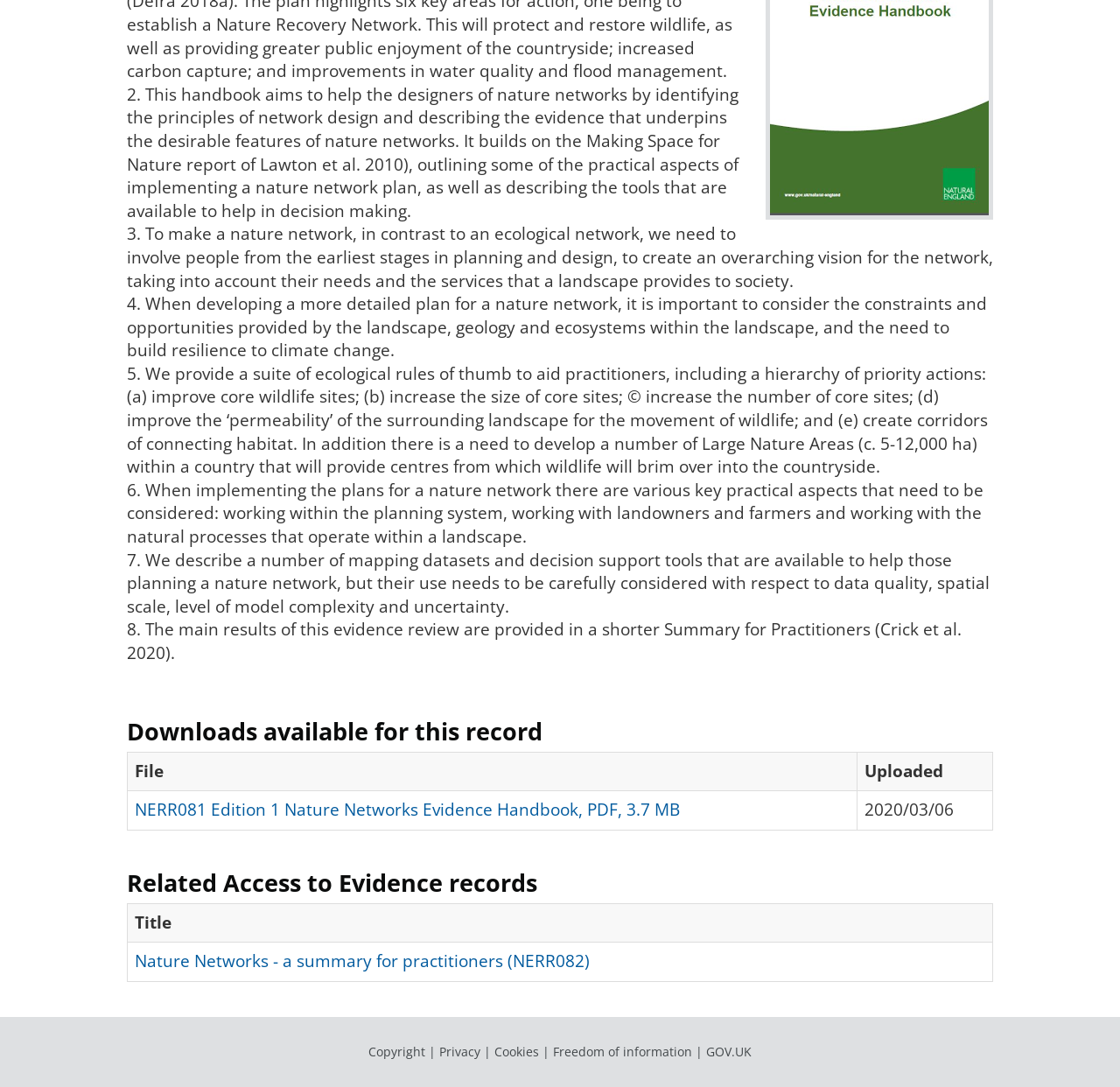From the webpage screenshot, identify the region described by Cookies. Provide the bounding box coordinates as (top-left x, top-left y, bottom-right x, bottom-right y), with each value being a floating point number between 0 and 1.

[0.441, 0.959, 0.481, 0.975]